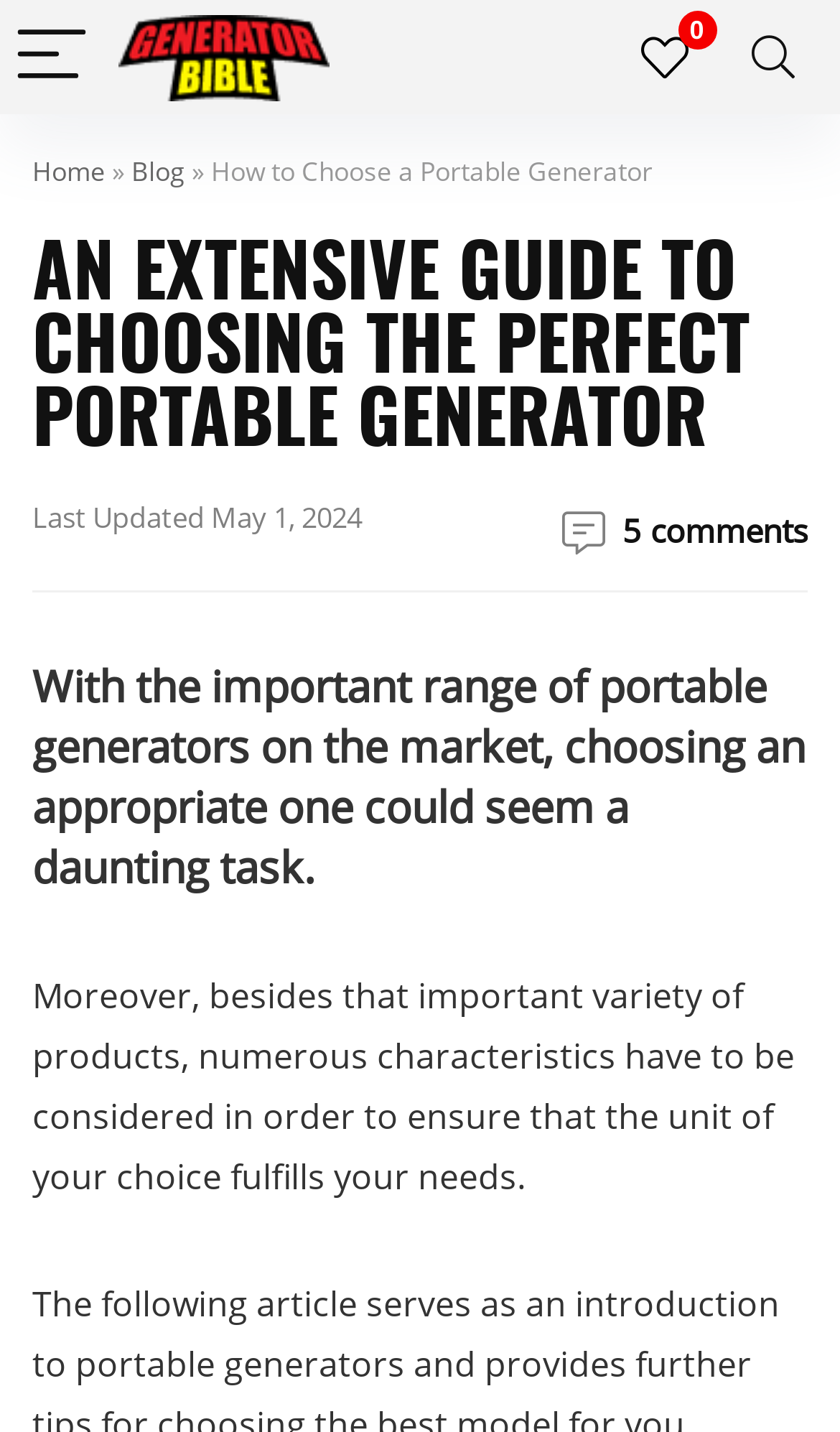How many comments are there on this article?
Please utilize the information in the image to give a detailed response to the question.

I found a link element with the text '5 comments' at coordinates [0.741, 0.355, 0.962, 0.385]. This indicates that there are 5 comments on this article.